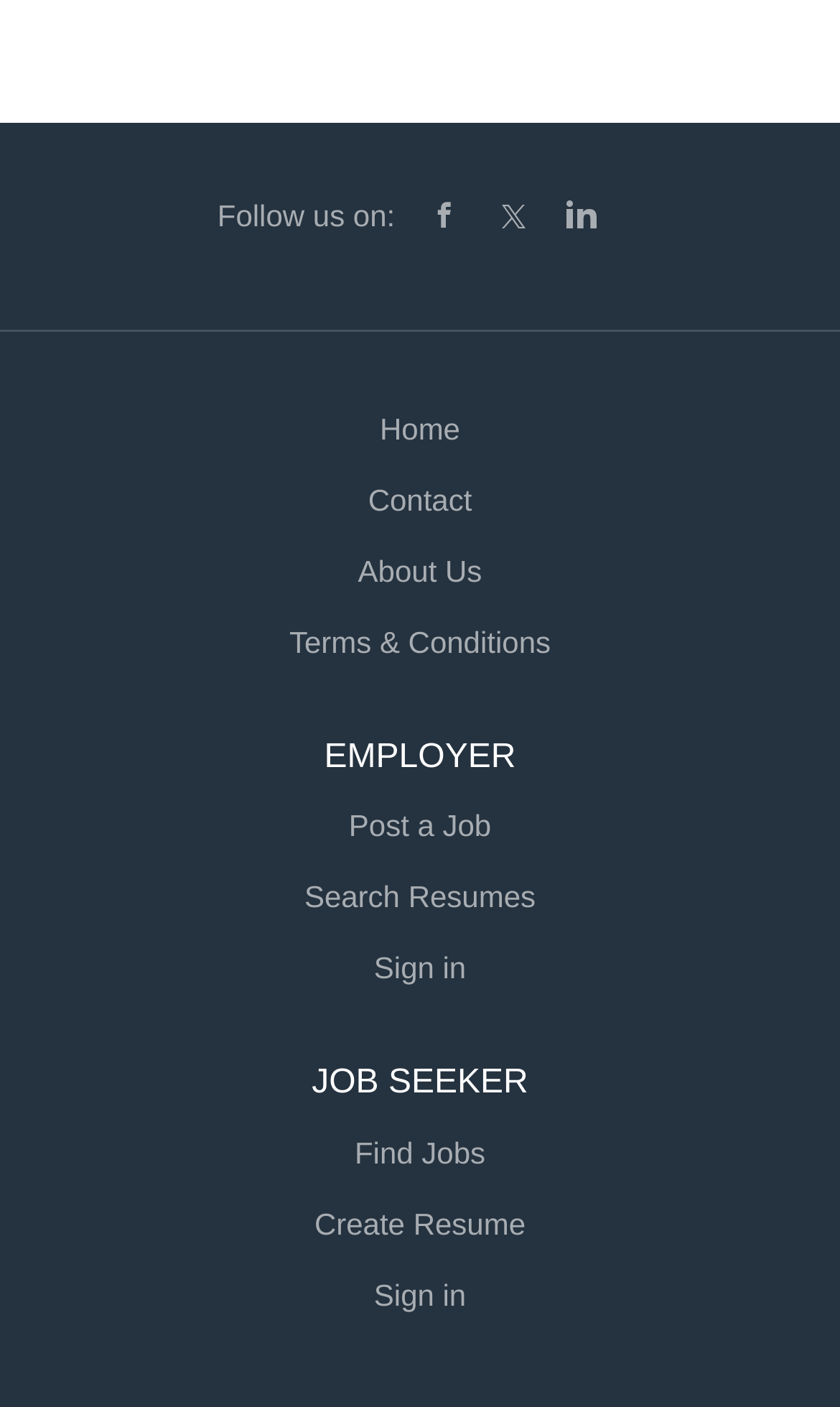Find the bounding box coordinates for the element that must be clicked to complete the instruction: "Go to the home page". The coordinates should be four float numbers between 0 and 1, indicated as [left, top, right, bottom].

[0.452, 0.293, 0.548, 0.317]